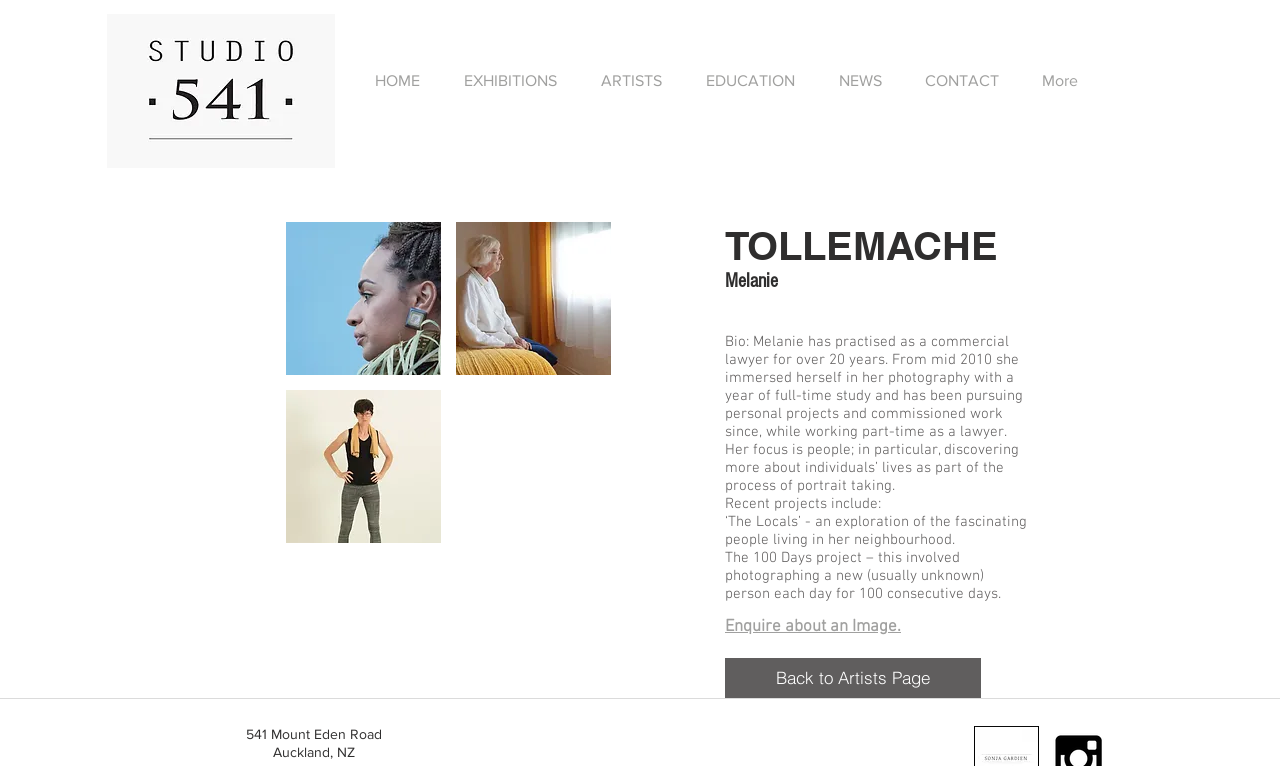What is the name of the project that involved photographing a new person each day for 100 consecutive days?
Please provide a detailed and thorough answer to the question.

The webpage mentions that one of Melanie's recent projects is 'The 100 Days project – this involved photographing a new (usually unknown) person each day for 100 consecutive days.'